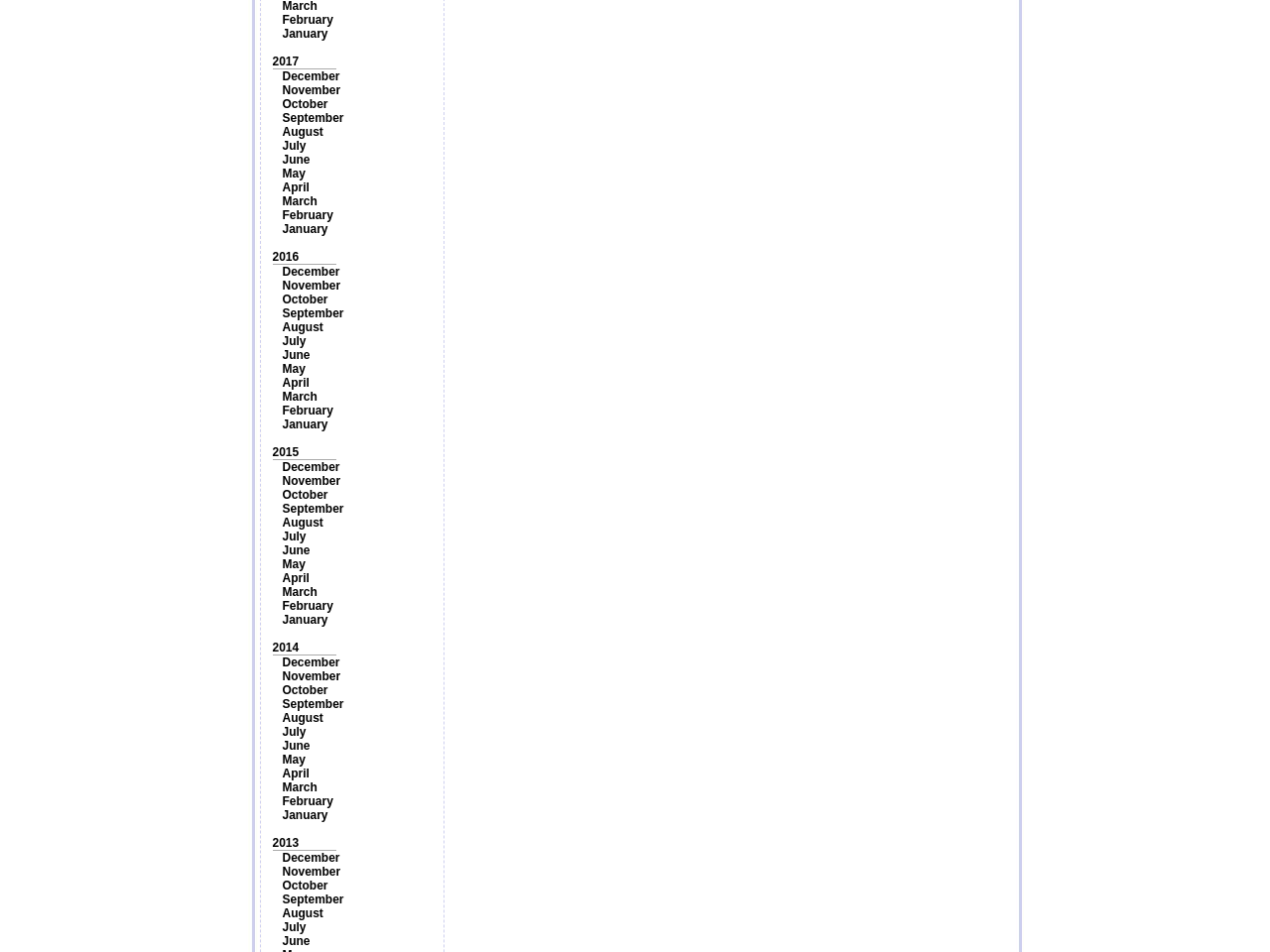What is the earliest year listed?
Give a thorough and detailed response to the question.

By examining the links on the webpage, I found that the earliest year listed is 2013, which is located at the bottom of the page with a bounding box coordinate of [0.214, 0.878, 0.235, 0.893].